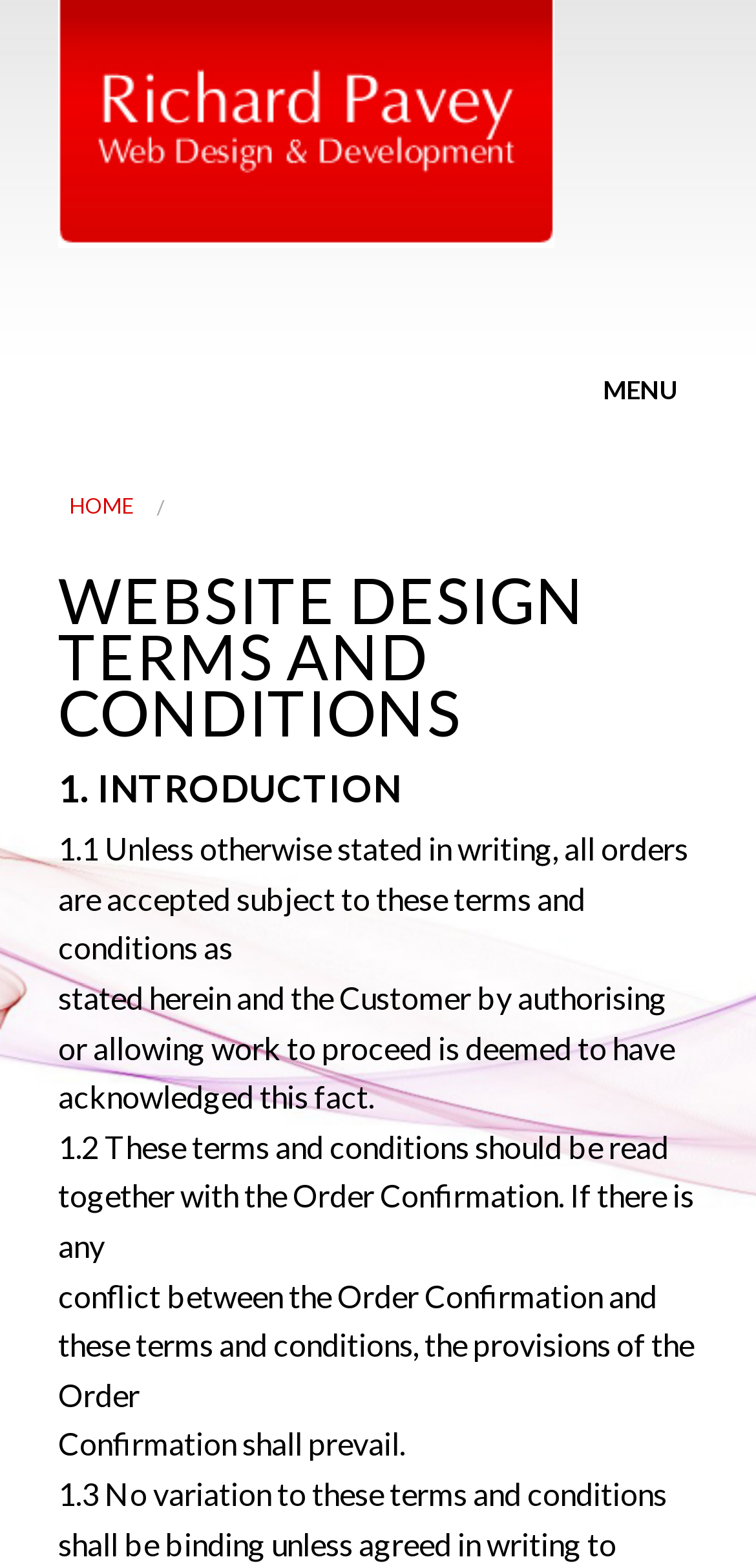How many links are there in the menu?
Using the image, give a concise answer in the form of a single word or short phrase.

5